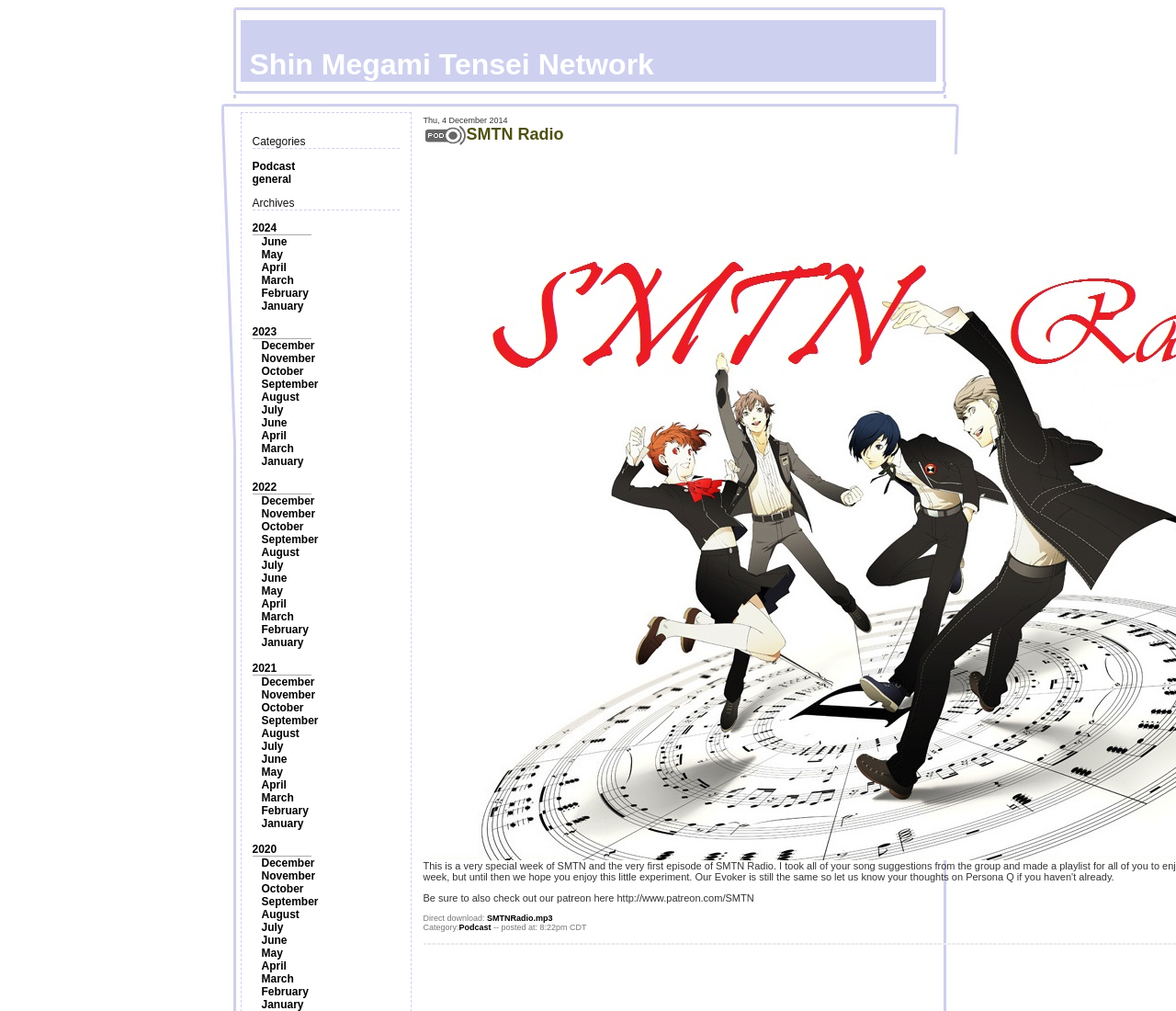What is the category of the current podcast?
Refer to the image and provide a one-word or short phrase answer.

Podcast